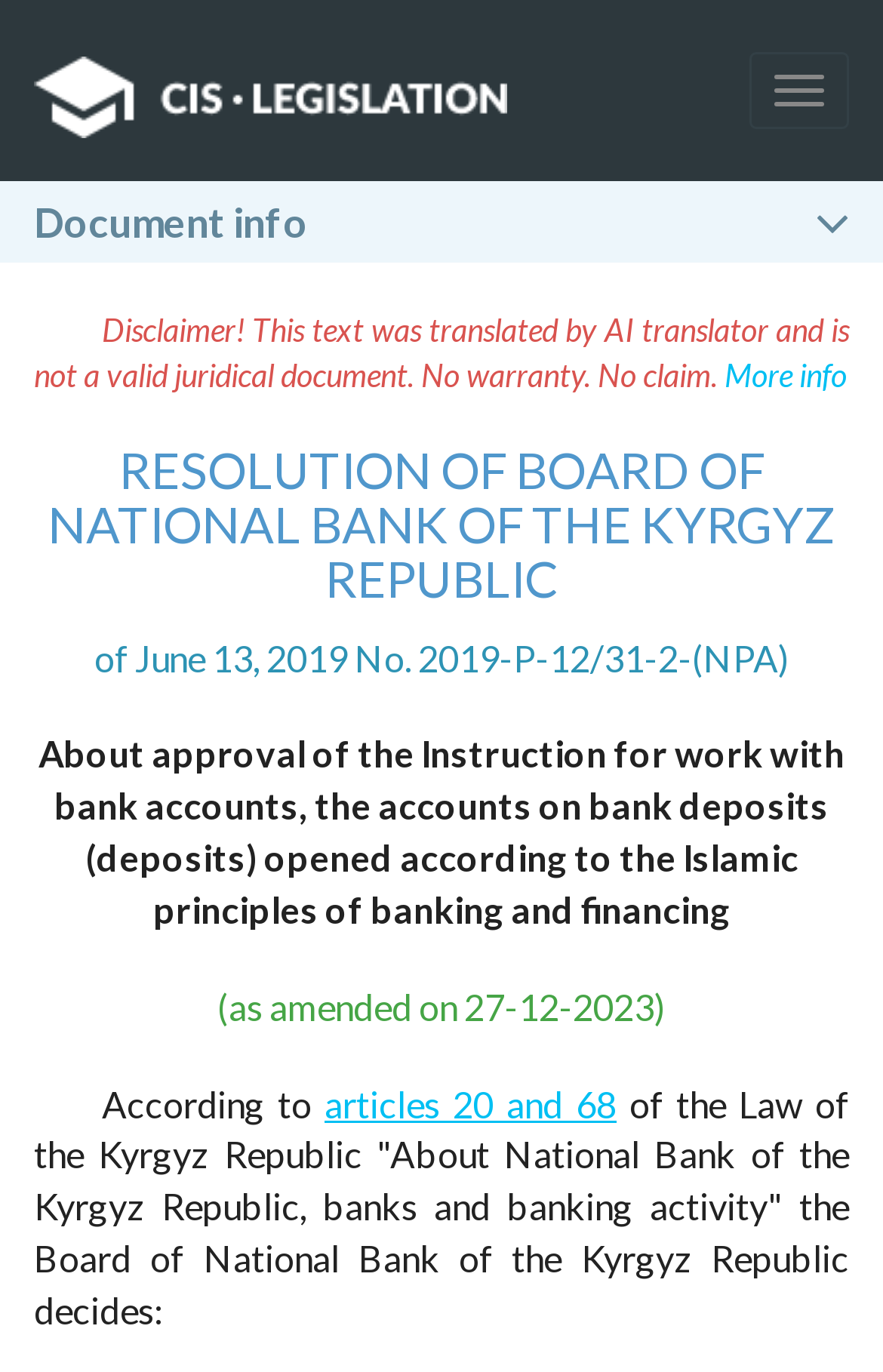Please find the bounding box coordinates in the format (top-left x, top-left y, bottom-right x, bottom-right y) for the given element description. Ensure the coordinates are floating point numbers between 0 and 1. Description: articles 20 and 68

[0.368, 0.788, 0.698, 0.82]